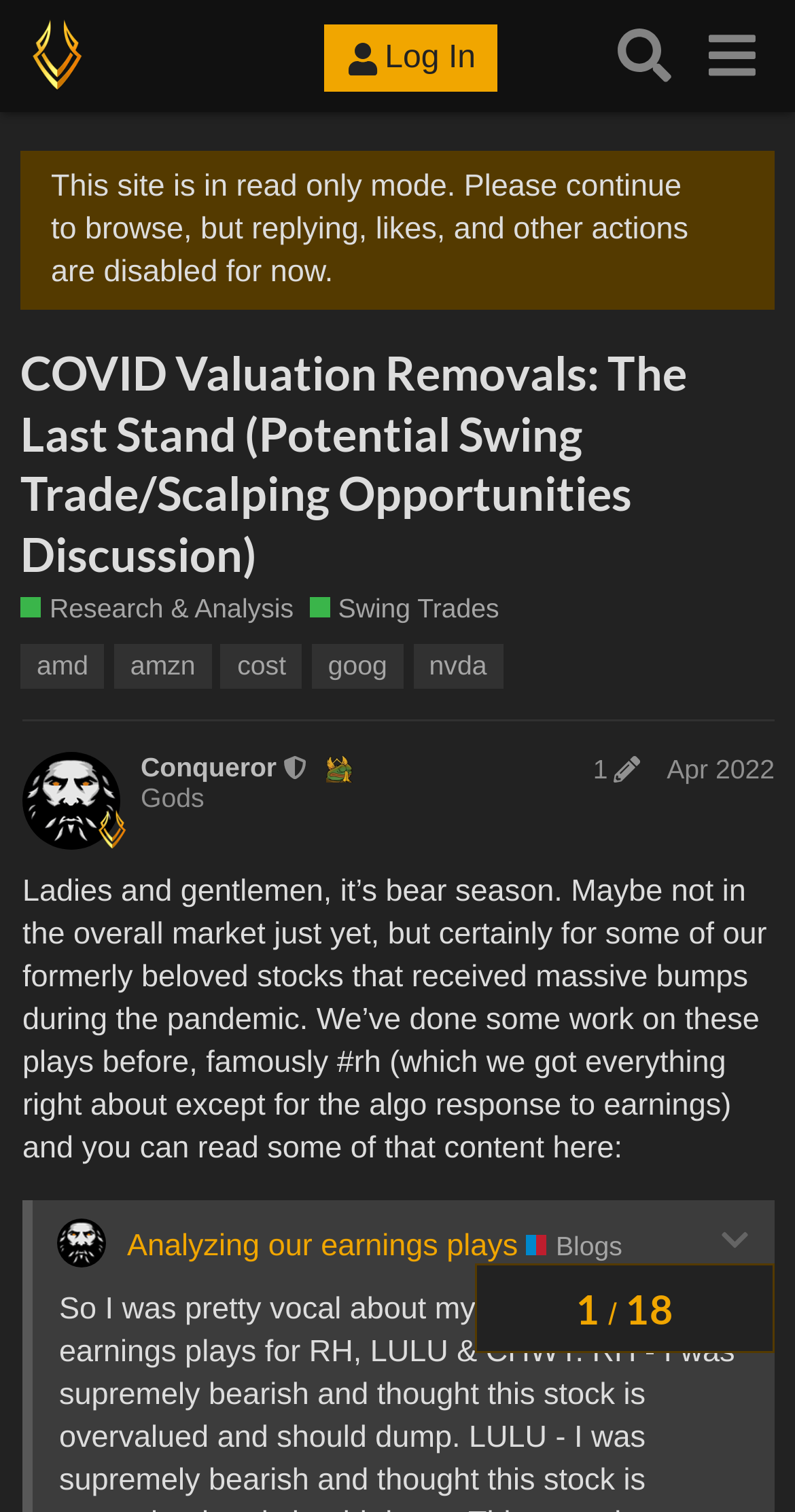Use one word or a short phrase to answer the question provided: 
What is the name of the website?

Valhalla